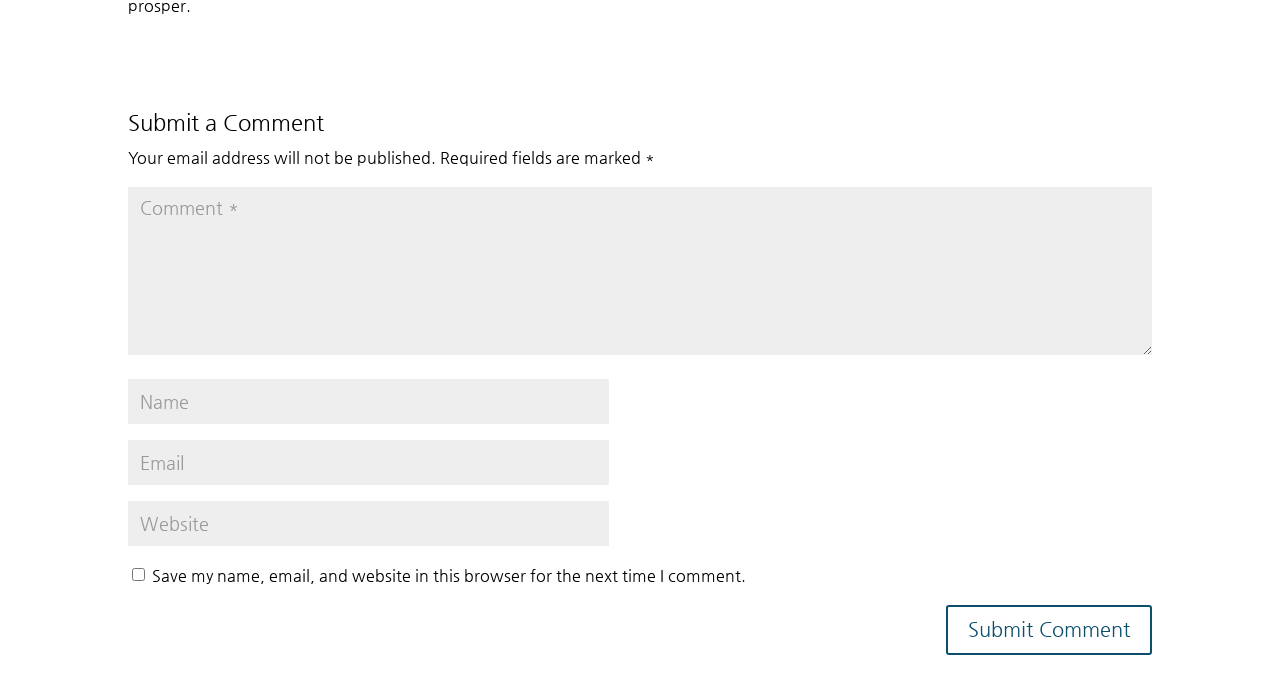Provide a one-word or short-phrase response to the question:
What is the purpose of the checkbox?

Save comment info